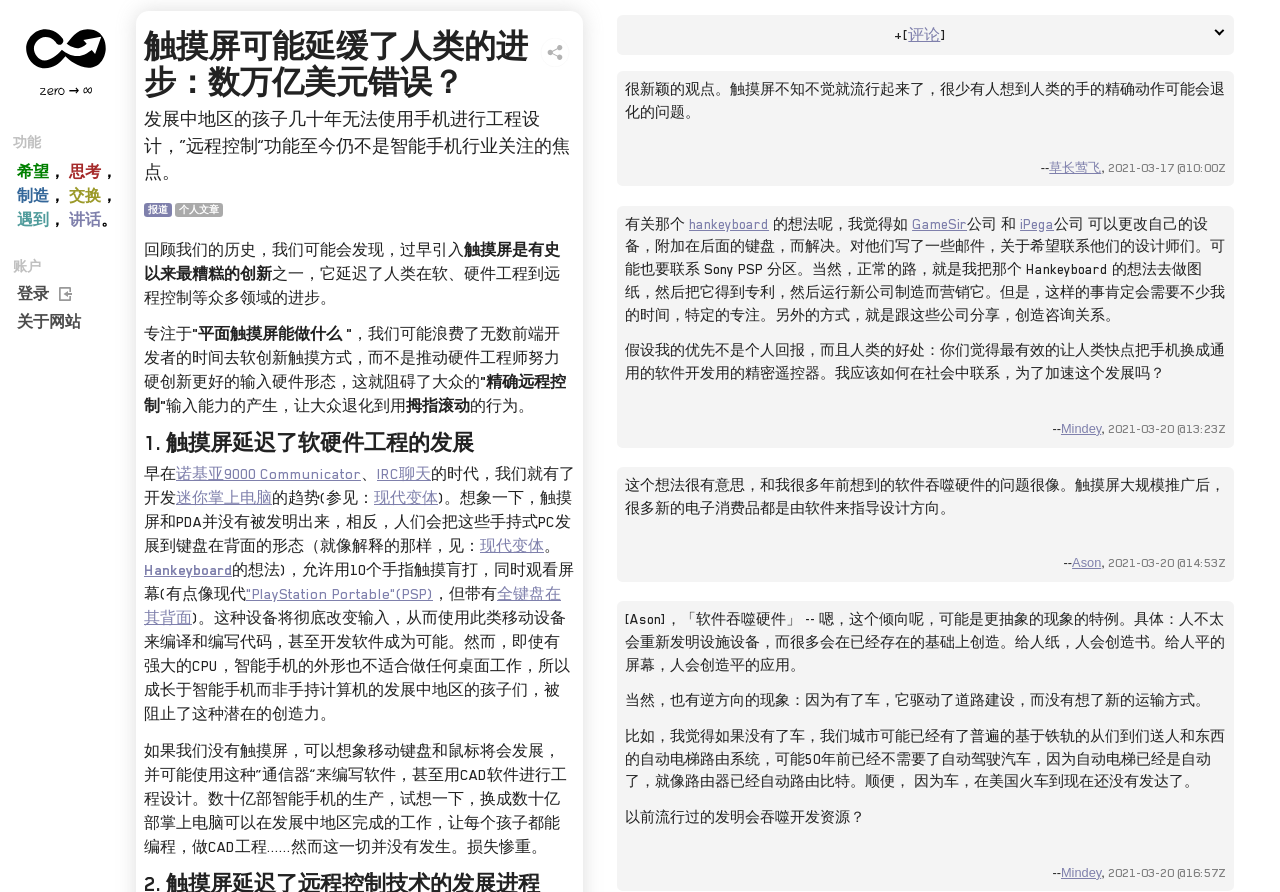Can you determine the bounding box coordinates of the area that needs to be clicked to fulfill the following instruction: "Click the login button"?

[0.016, 0.386, 0.122, 0.437]